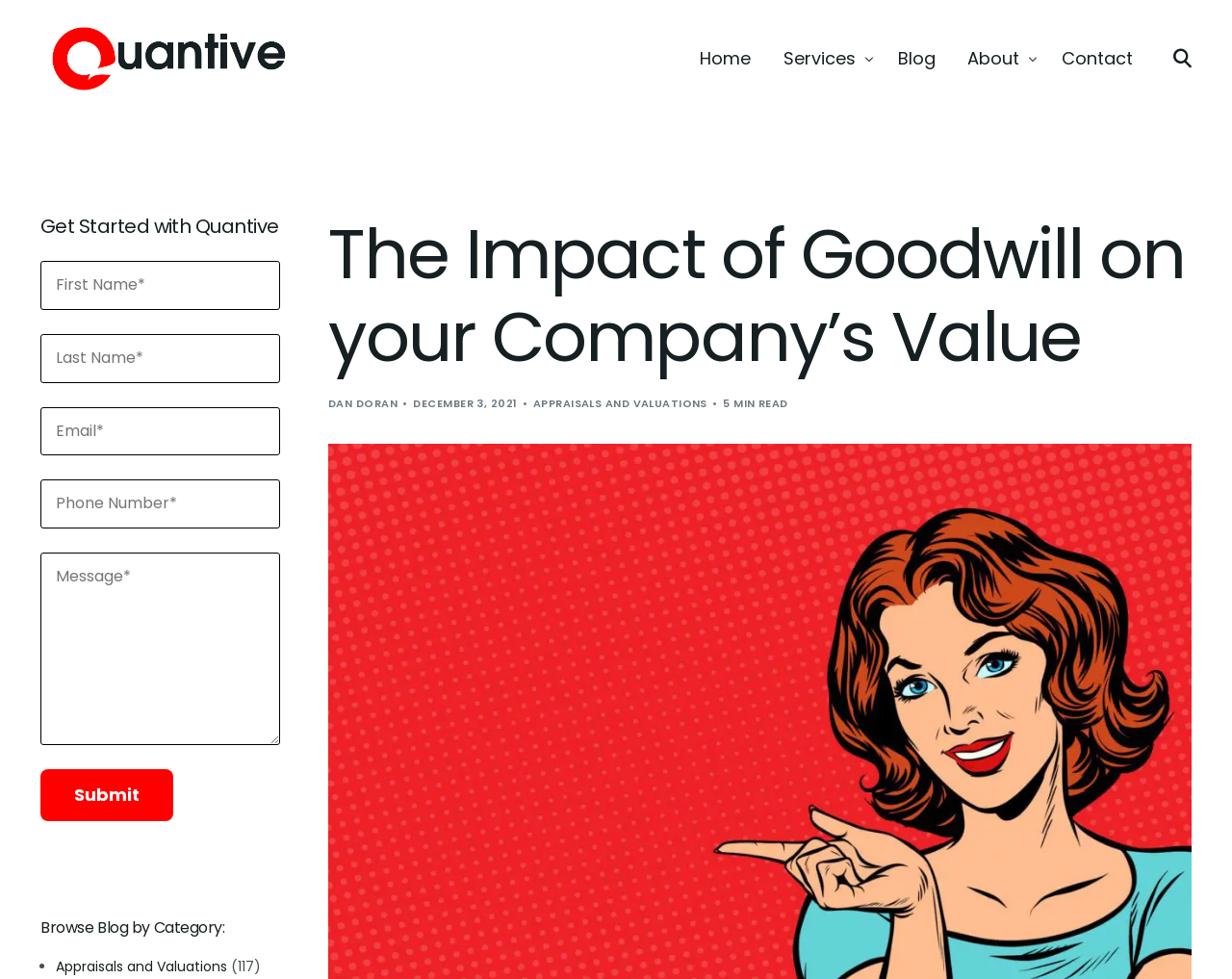Based on the element description, predict the bounding box coordinates (top-left x, top-left y, bottom-right x, bottom-right y) for the UI element in the screenshot: Contact

[0.849, 0.0, 0.933, 0.119]